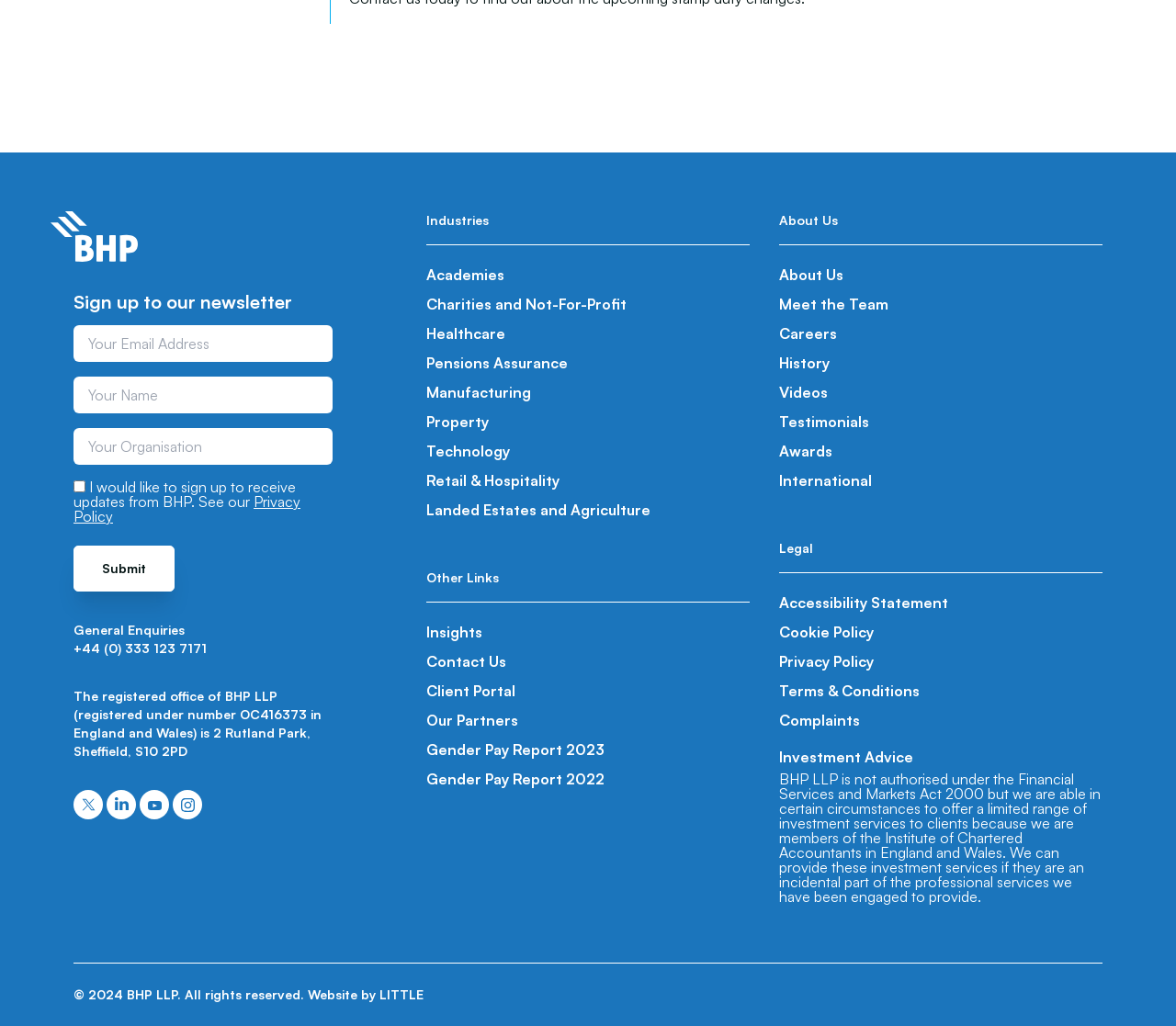How many industries are listed?
From the screenshot, supply a one-word or short-phrase answer.

11